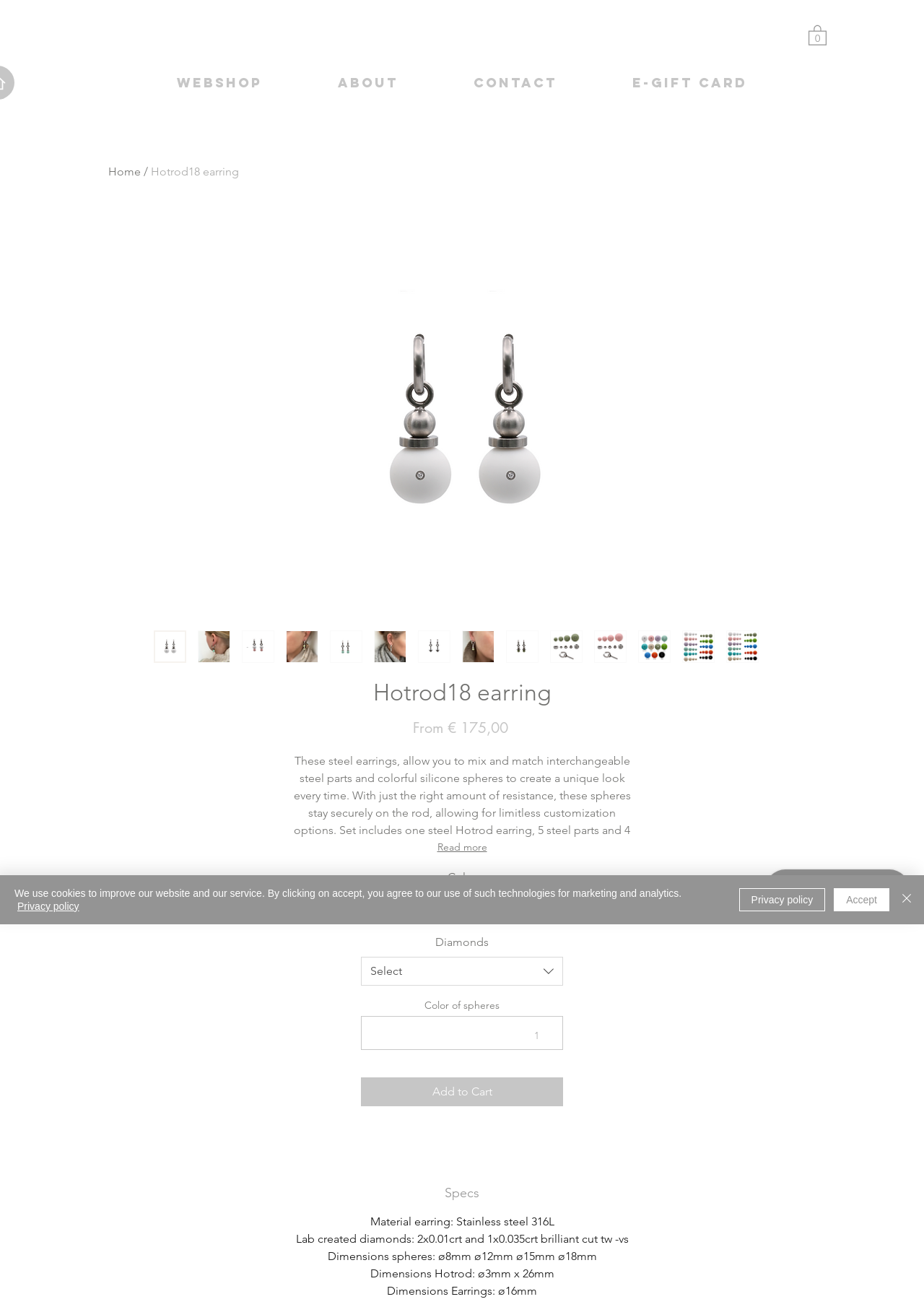Locate the bounding box coordinates for the element described below: "E-gift card". The coordinates must be four float values between 0 and 1, formatted as [left, top, right, bottom].

[0.644, 0.05, 0.849, 0.077]